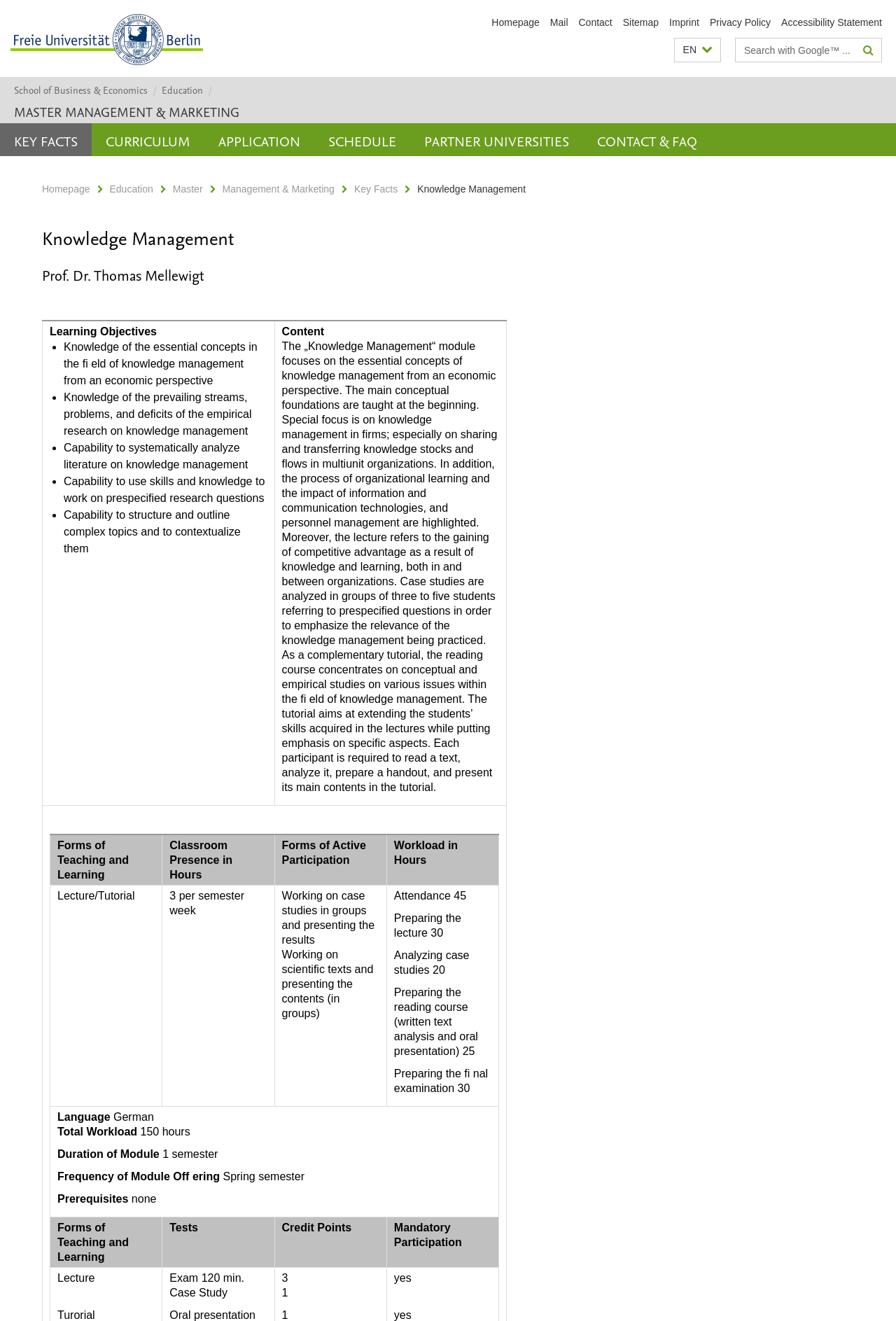Identify the bounding box coordinates of the section that should be clicked to achieve the task described: "Go to the homepage".

[0.549, 0.013, 0.602, 0.021]